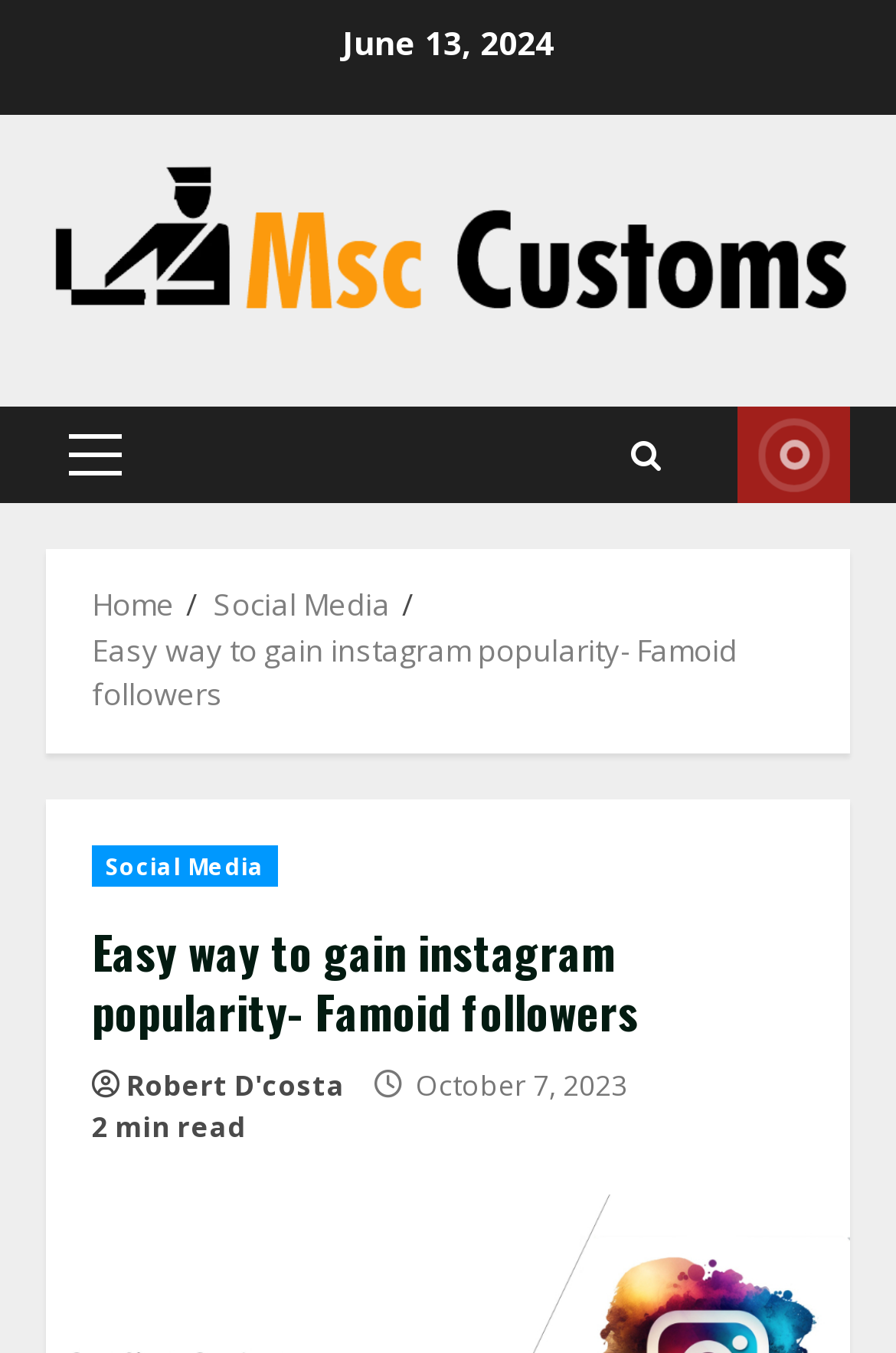Pinpoint the bounding box coordinates of the area that should be clicked to complete the following instruction: "Click on the 'Msc Customs' link". The coordinates must be given as four float numbers between 0 and 1, i.e., [left, top, right, bottom].

[0.051, 0.154, 0.949, 0.192]